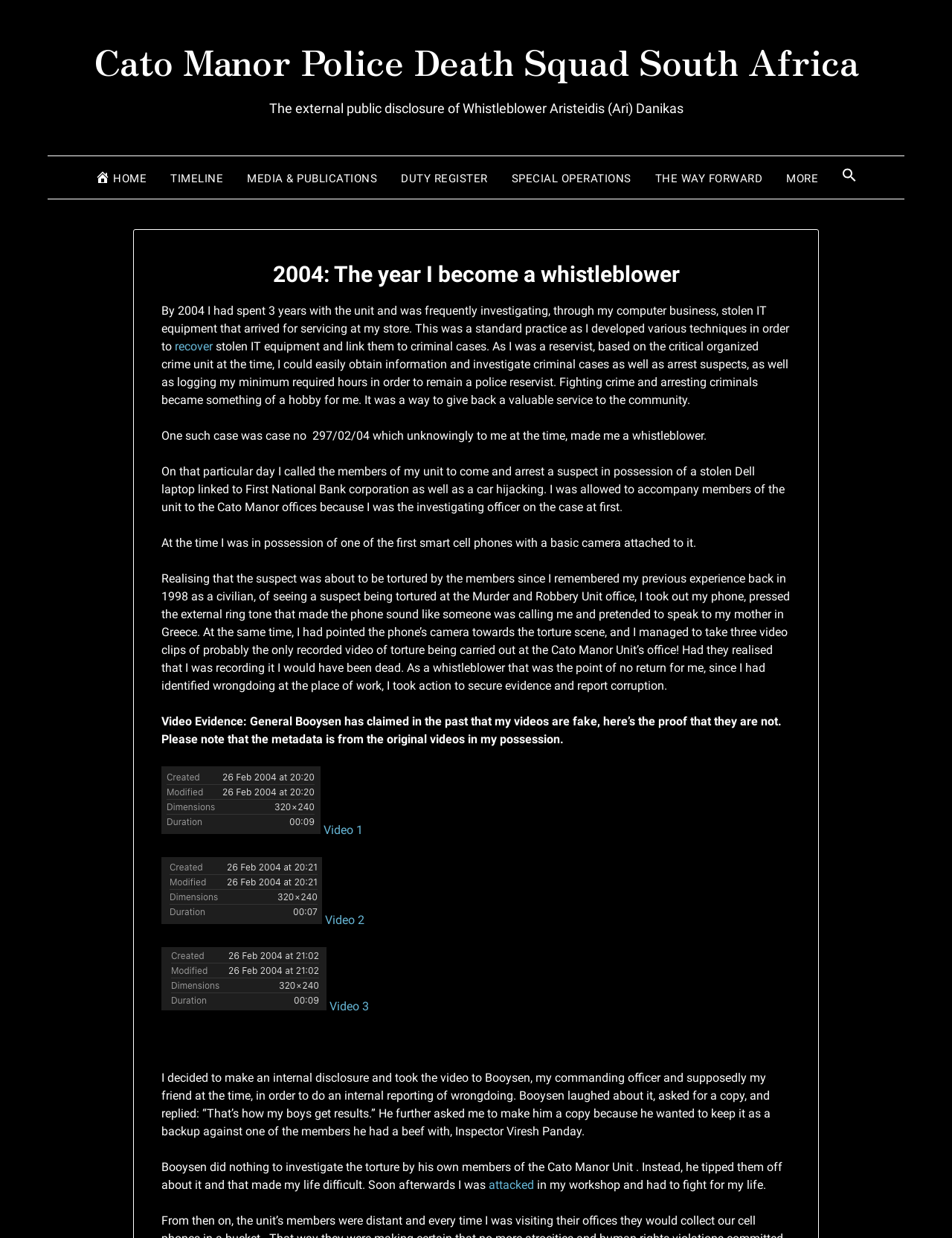Find and specify the bounding box coordinates that correspond to the clickable region for the instruction: "Click on the 'BRANDING' link".

None